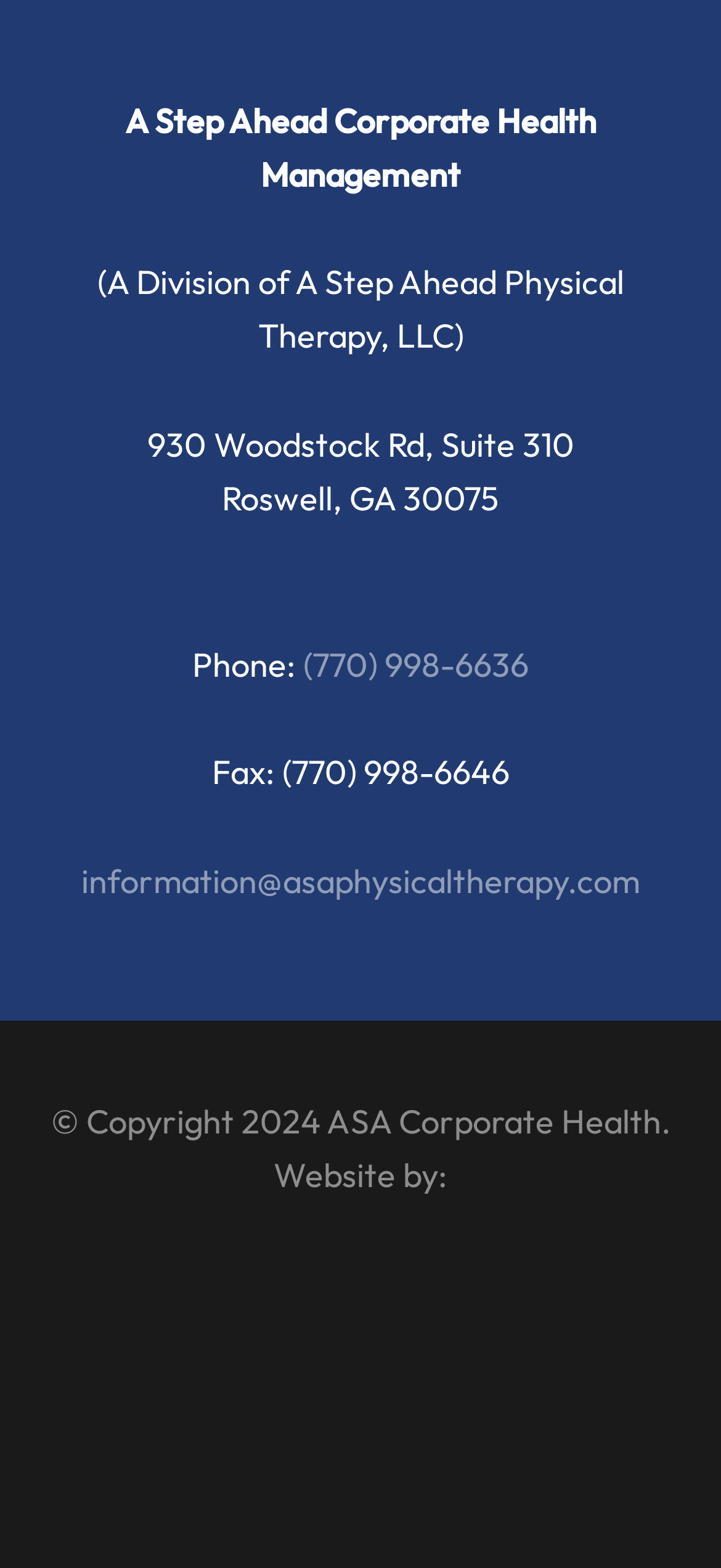Locate the UI element described as follows: "parent_node: Website by:". Return the bounding box coordinates as four float numbers between 0 and 1 in the order [left, top, right, bottom].

[0.297, 0.922, 0.703, 0.949]